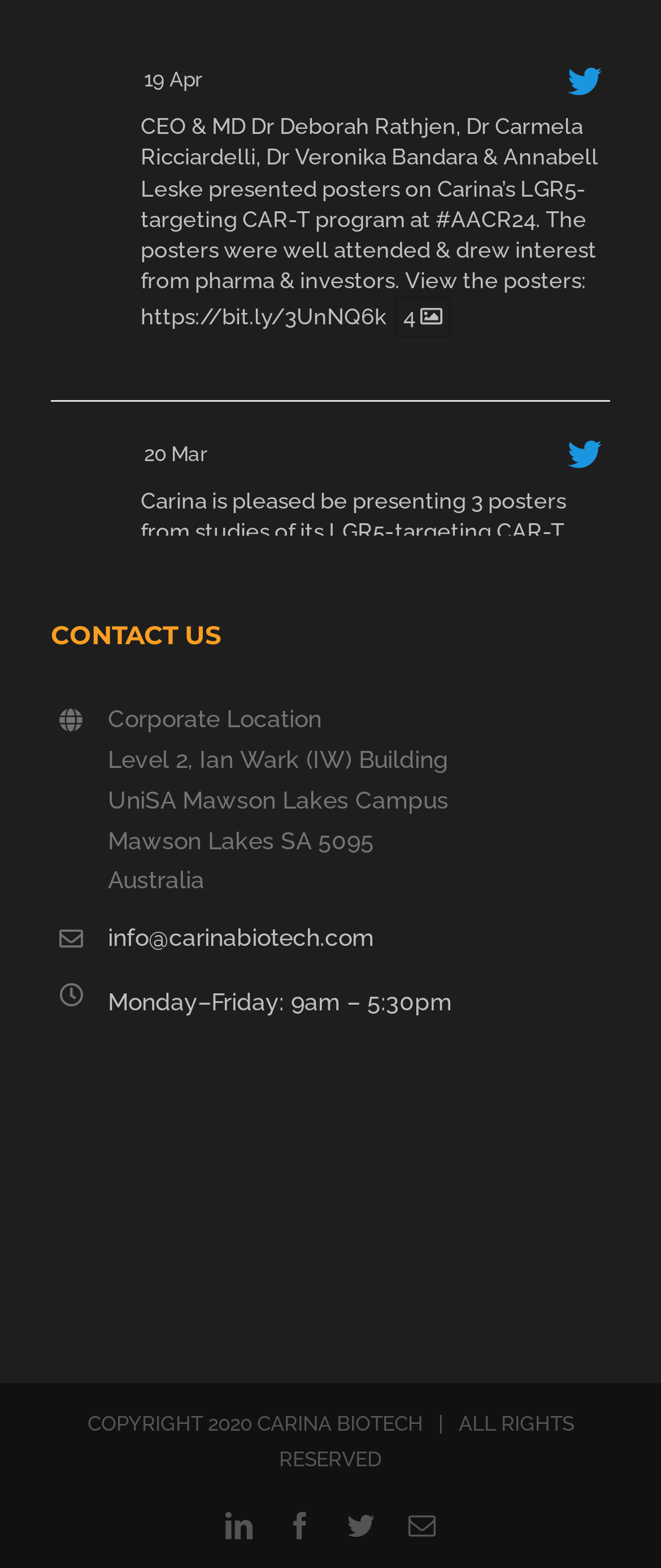Please provide a short answer using a single word or phrase for the question:
What is the company's corporate location?

Level 2, Ian Wark (IW) Building